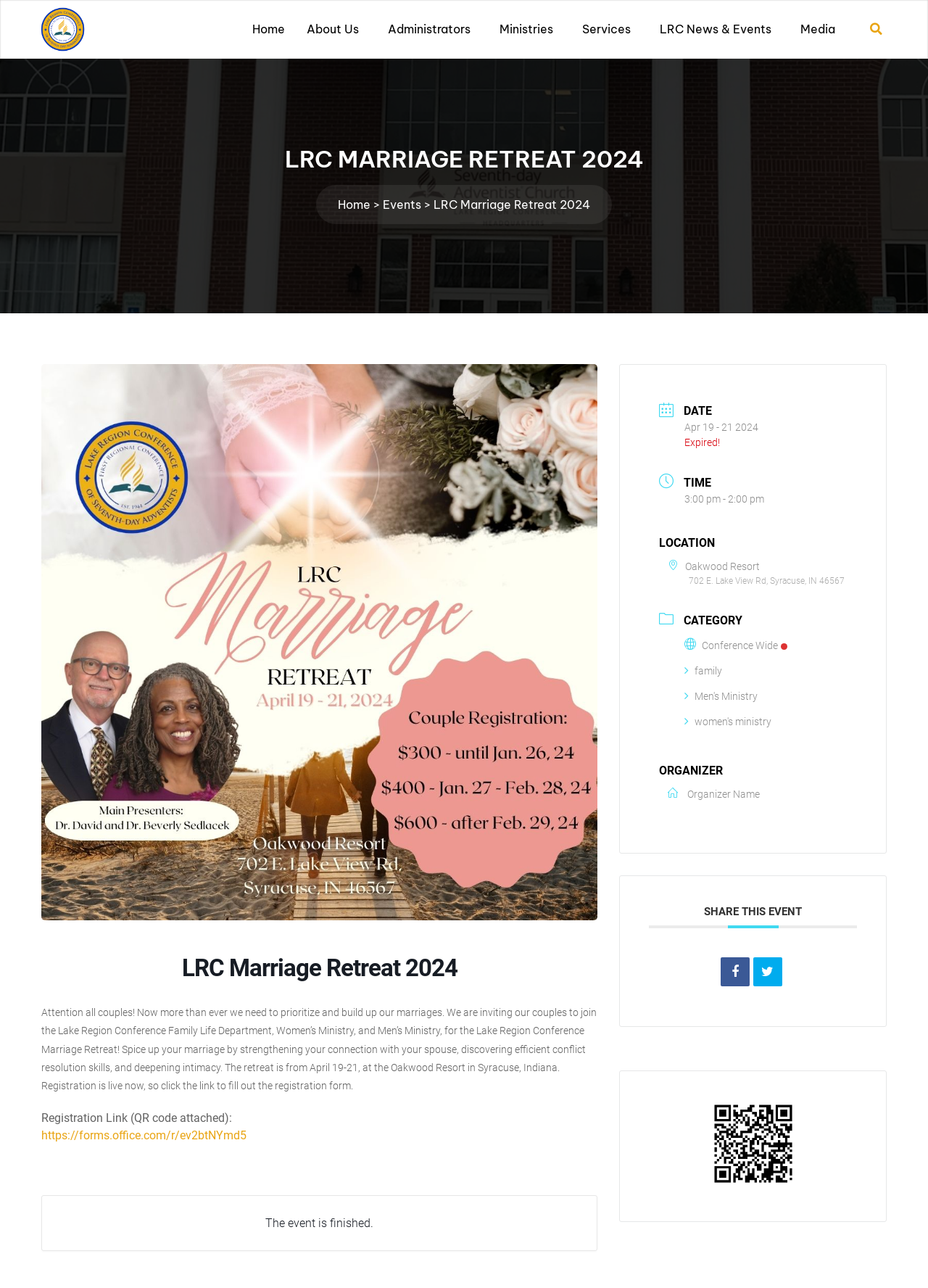Determine the bounding box coordinates for the UI element described. Format the coordinates as (top-left x, top-left y, bottom-right x, bottom-right y) and ensure all values are between 0 and 1. Element description: name="Search" placeholder="Search news..."

None